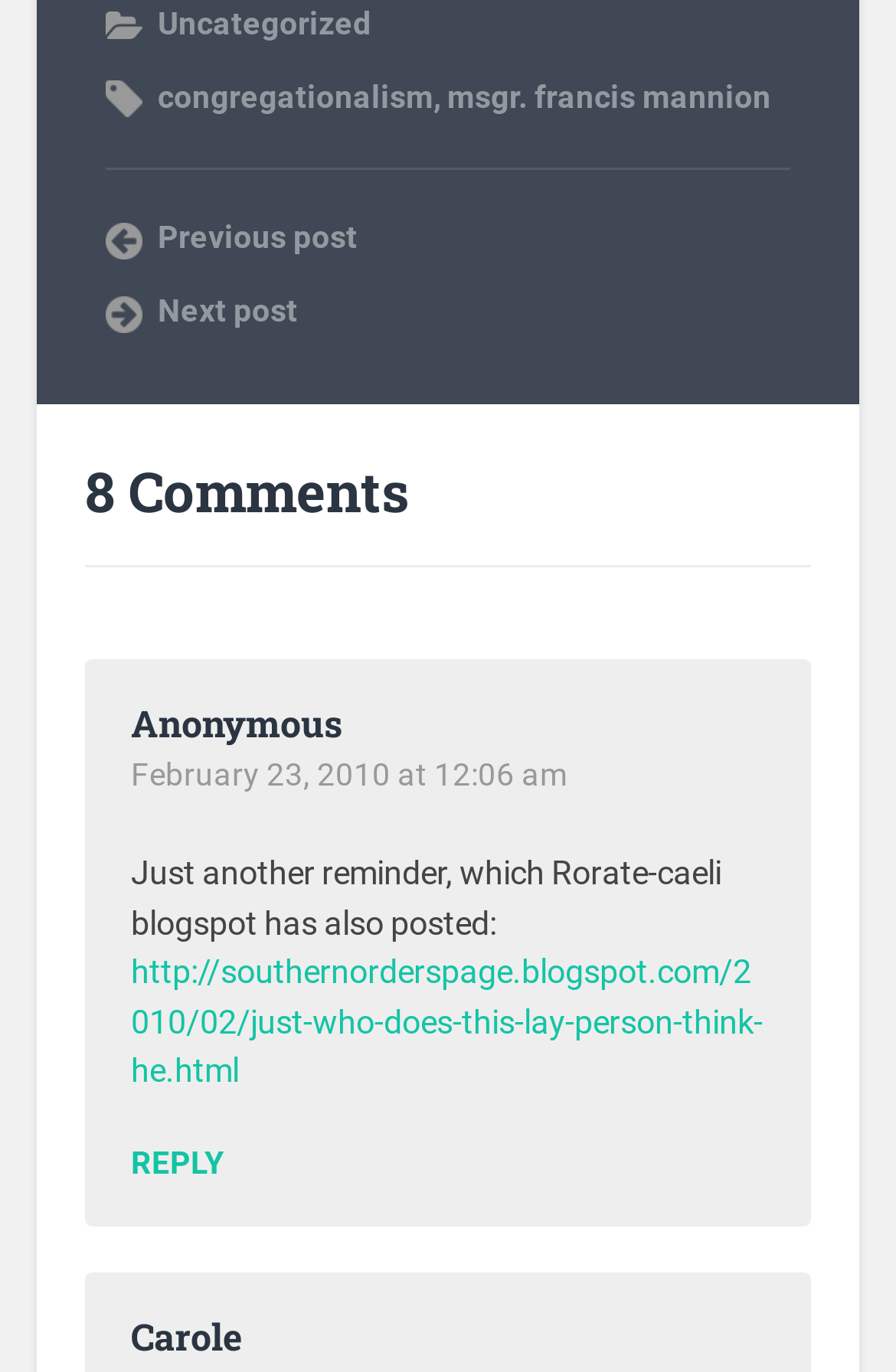Pinpoint the bounding box coordinates of the element to be clicked to execute the instruction: "Read the post from Anonymous".

[0.146, 0.51, 0.382, 0.545]